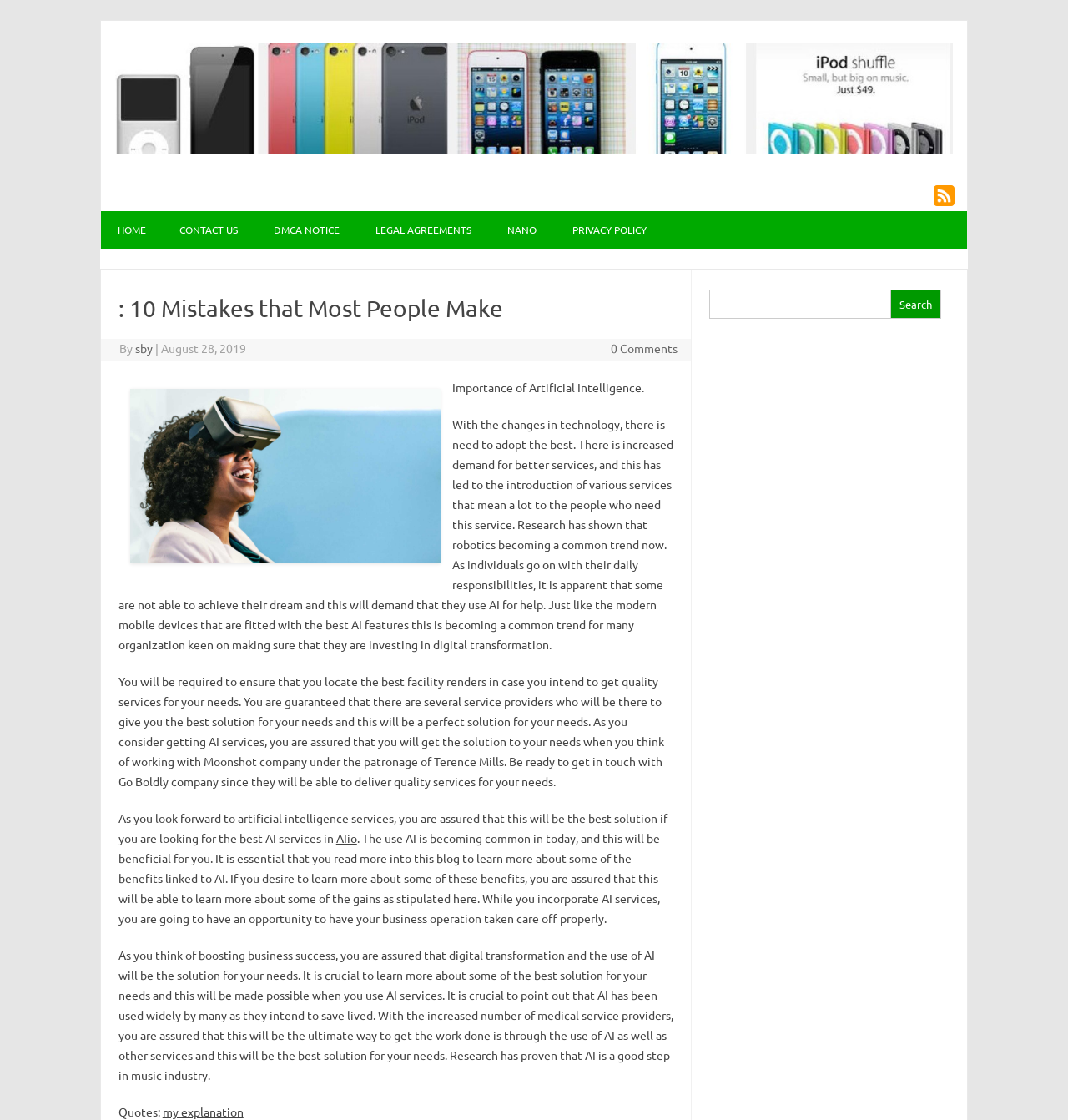Could you find the bounding box coordinates of the clickable area to complete this instruction: "Contact us"?

[0.152, 0.189, 0.238, 0.222]